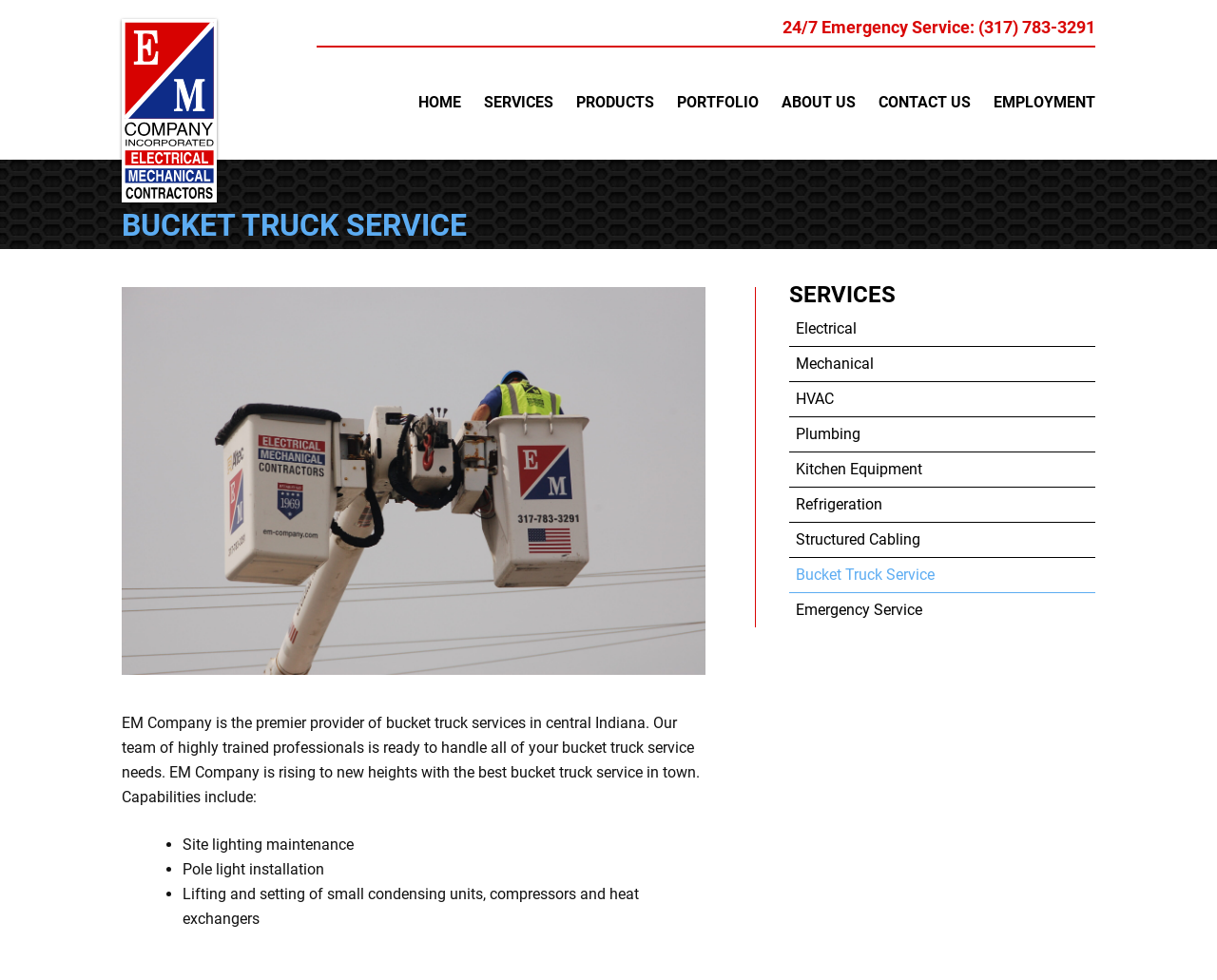What is one of the capabilities of EM Company's bucket truck service?
Look at the image and construct a detailed response to the question.

The capabilities of EM Company's bucket truck service are listed in a bullet point list on the webpage, and one of the items is 'Site lighting maintenance'.